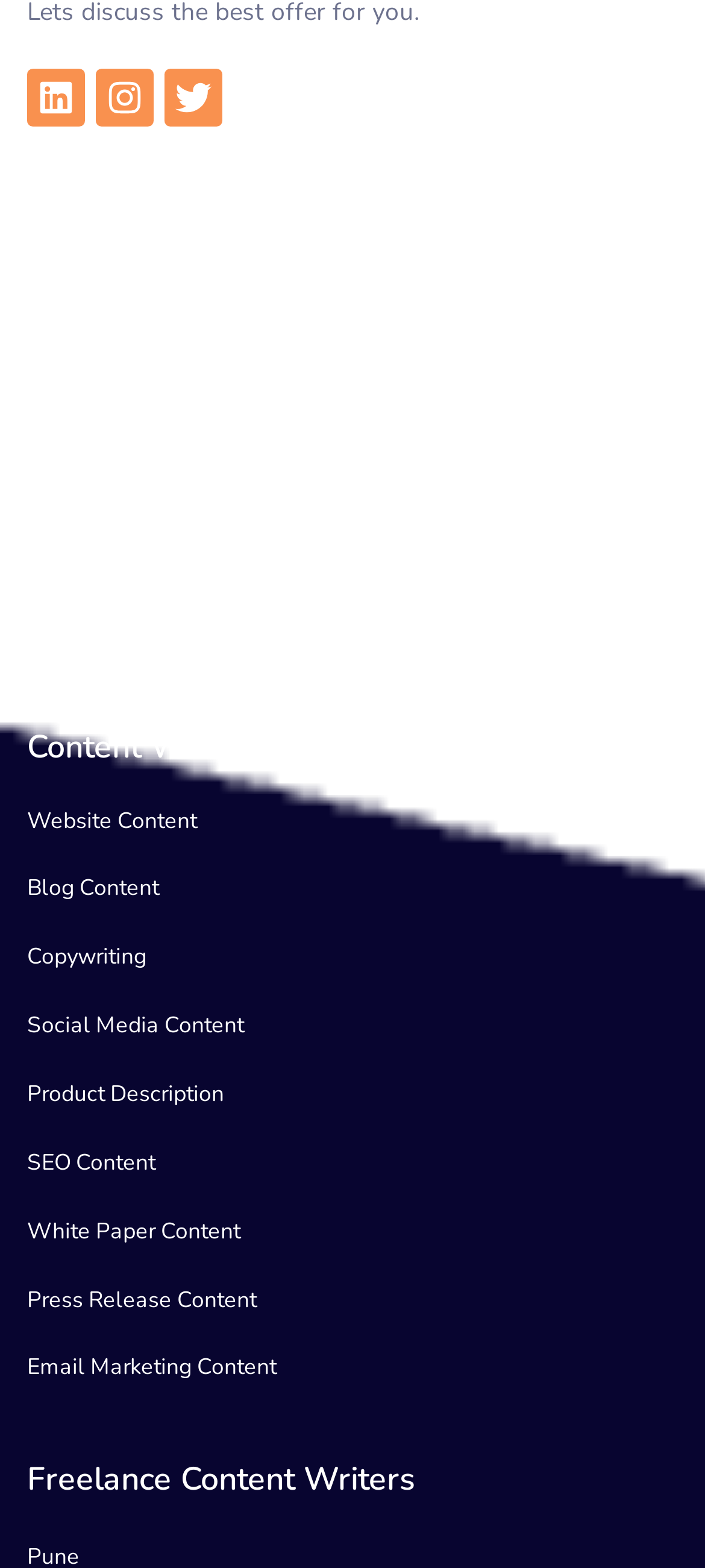What social media platforms are linked?
Please answer the question as detailed as possible.

I found three links at the top of the webpage, each with an image, and the text 'Linkedin', 'Instagram', and 'Twitter' respectively, indicating that these social media platforms are linked.